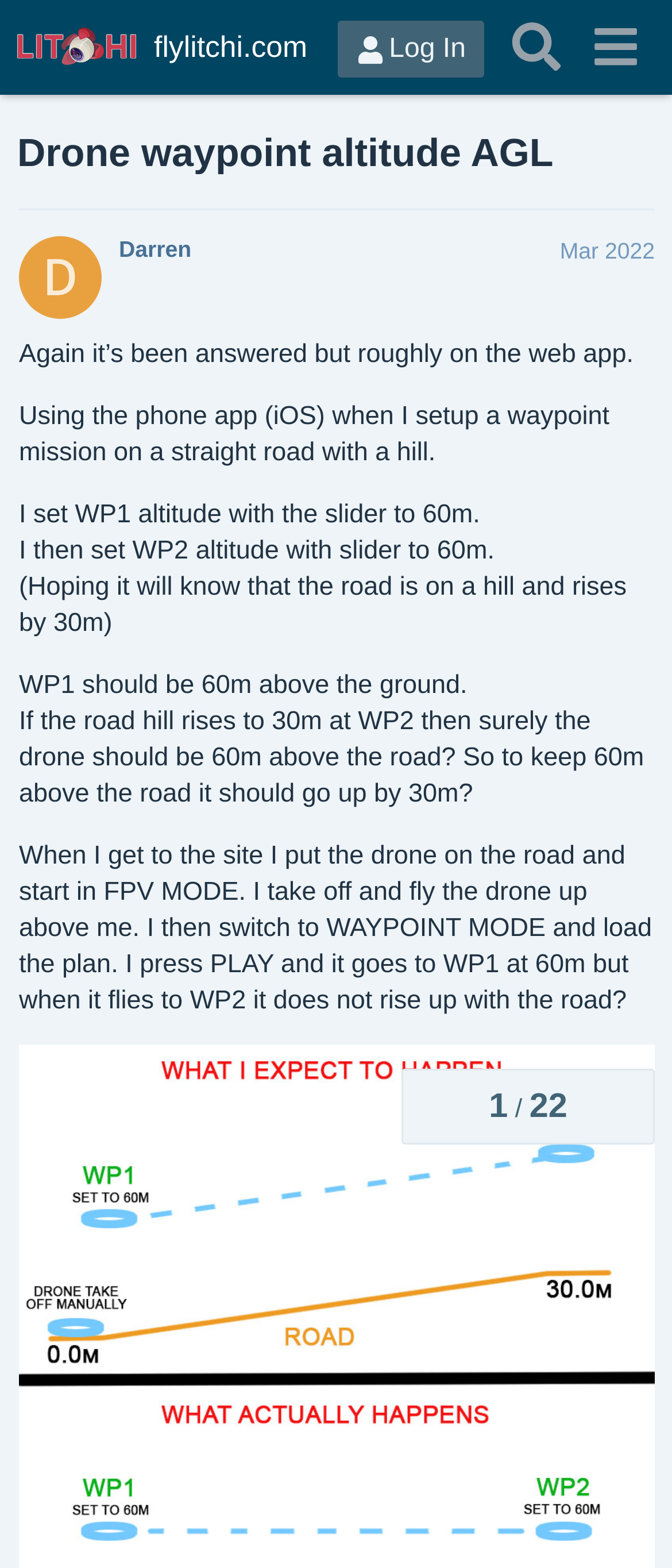Who started this discussion?
Please give a detailed and elaborate answer to the question.

The discussion was started by Darren, as indicated by the link element with the text 'Darren' on the webpage, which is located near the timestamp of the post.